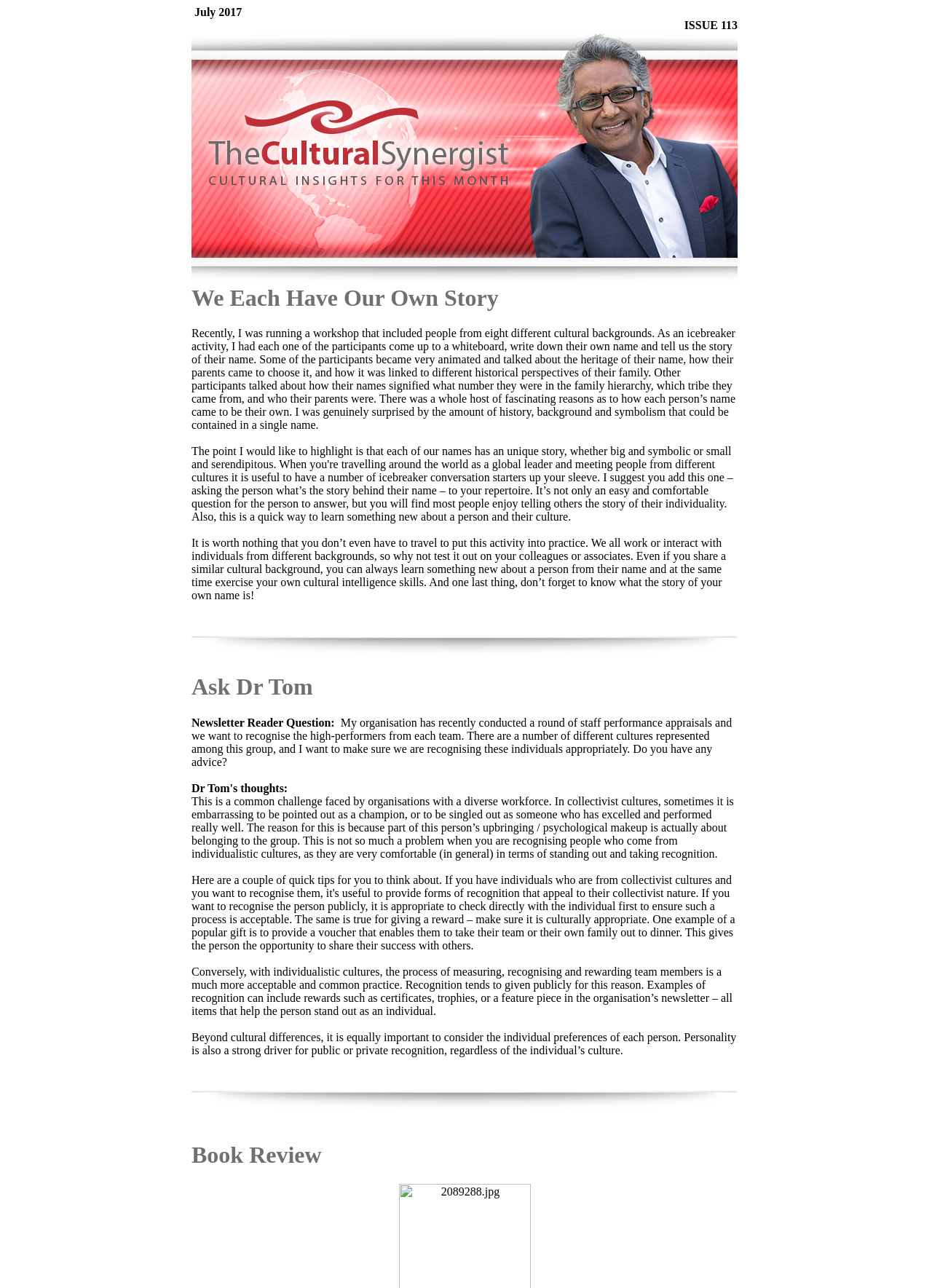Kindly respond to the following question with a single word or a brief phrase: 
What is the difference in recognition practices between collectivist and individualistic cultures?

Public vs private recognition